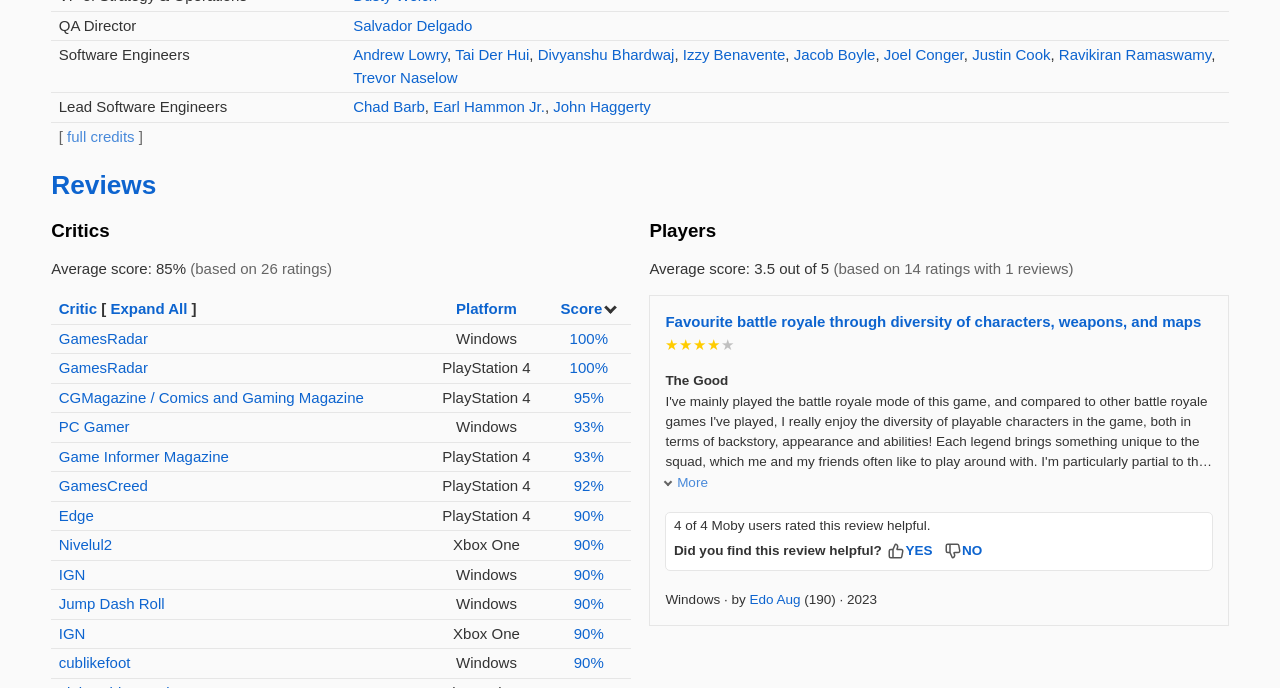Please identify the bounding box coordinates of the element I need to click to follow this instruction: "Read the review of Edge".

[0.046, 0.737, 0.073, 0.761]